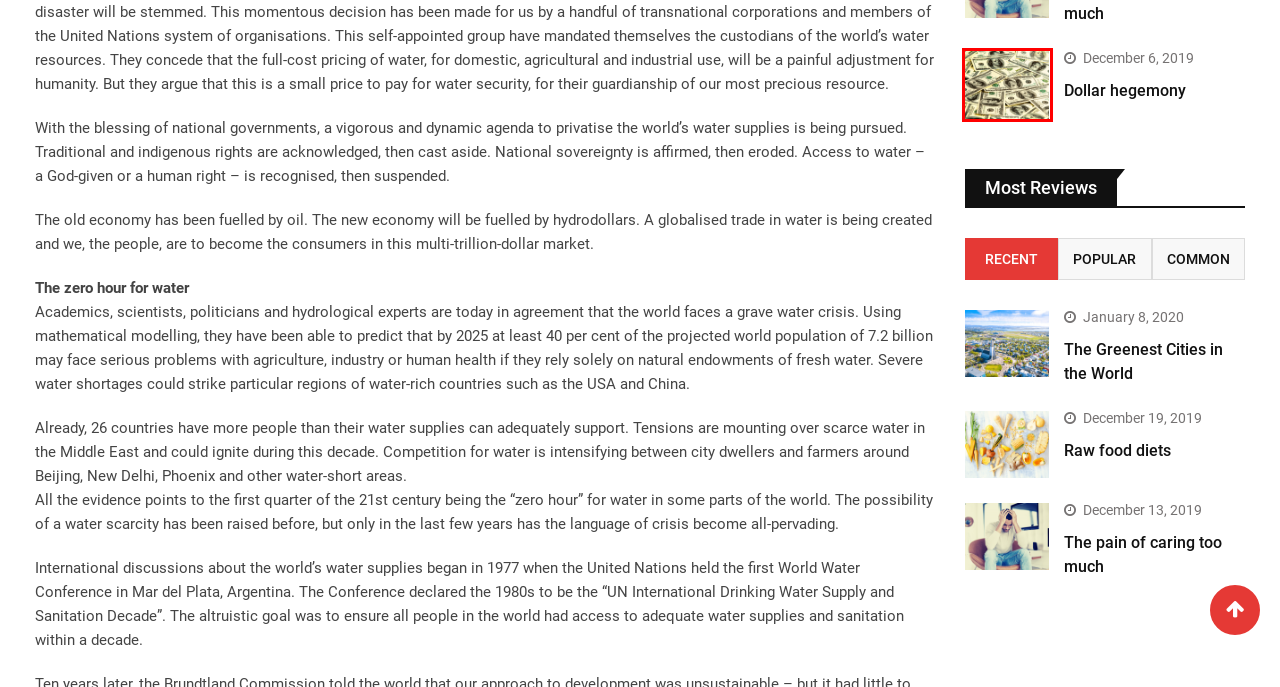Examine the screenshot of the webpage, which has a red bounding box around a UI element. Select the webpage description that best fits the new webpage after the element inside the red bounding box is clicked. Here are the choices:
A. Dollar hegemony | Biophile
B. Top Five Eco-Friendly Casino in the World | Online Gambling
C. Tag: climate change | Biophile
D. Category: Biofiles | Biophile
E. Category: Big Business and Globalisation | Biophile
F. Raw food diets | Biophile
G. Eating for Peace | Biophile
H. Goodbye from the world’s biggest polluter | Biophile

A